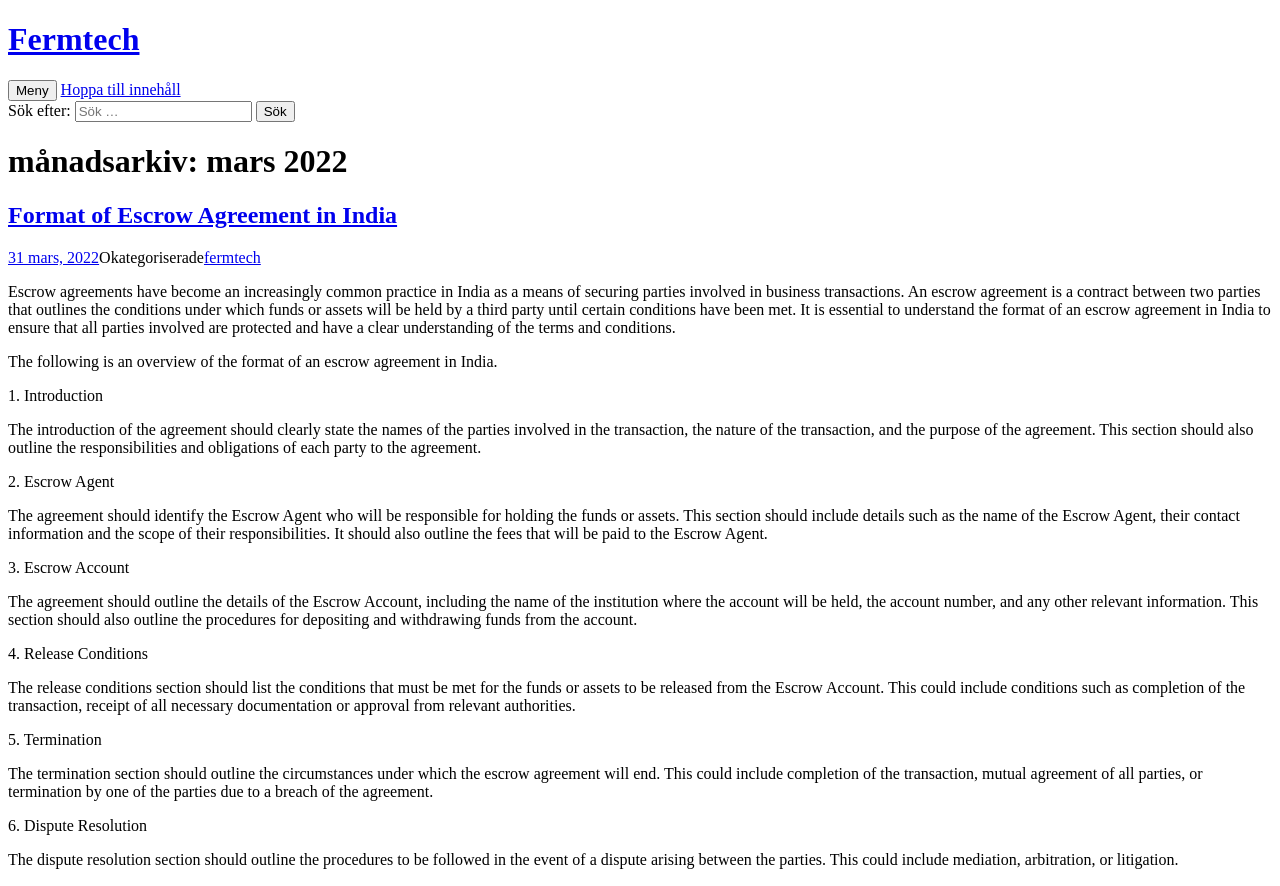Provide the bounding box for the UI element matching this description: "Fermtech".

[0.006, 0.024, 0.994, 0.066]